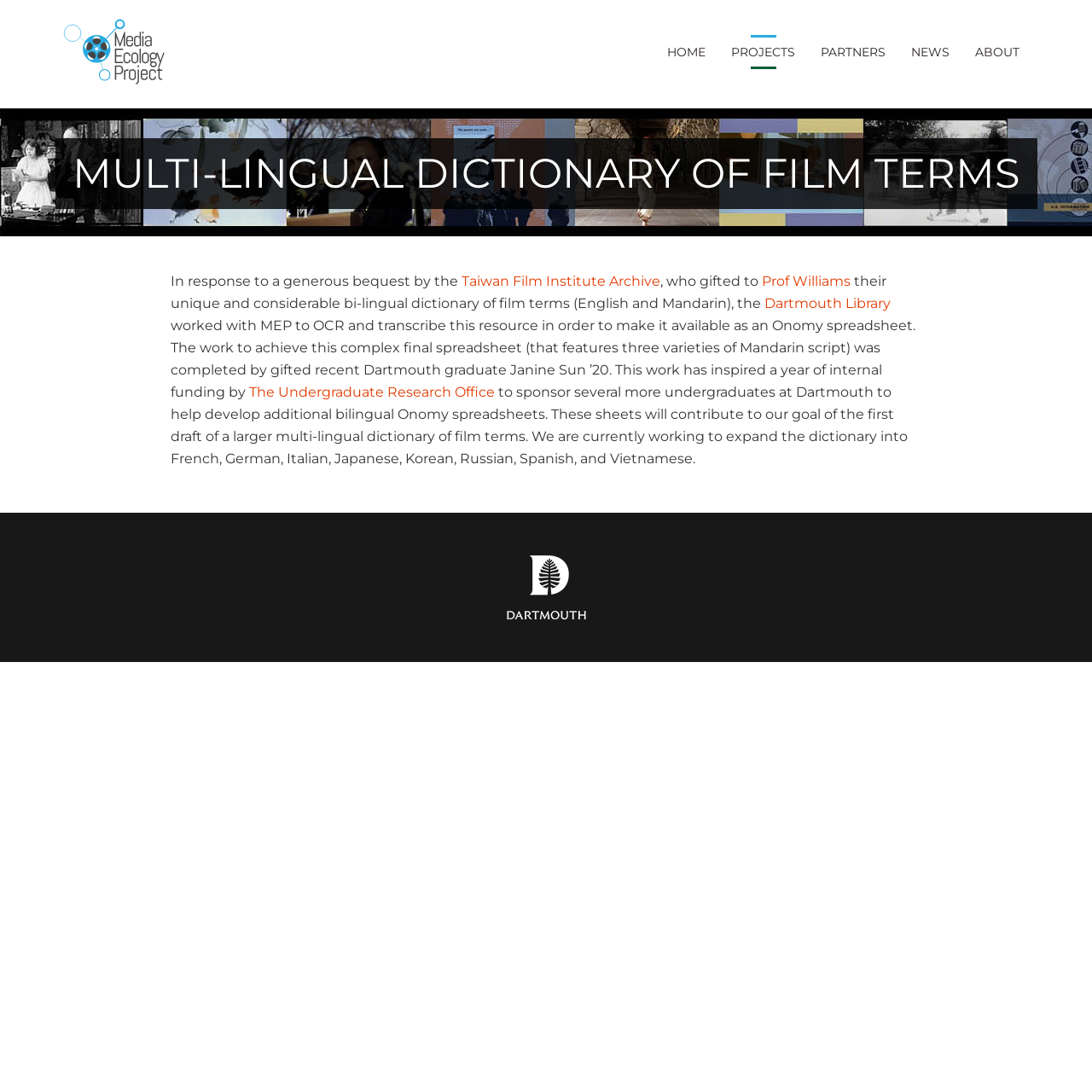Determine the bounding box coordinates for the clickable element required to fulfill the instruction: "Read about the Multi-Lingual Dictionary of Film Terms". Provide the coordinates as four float numbers between 0 and 1, i.e., [left, top, right, bottom].

[0.05, 0.127, 0.95, 0.191]